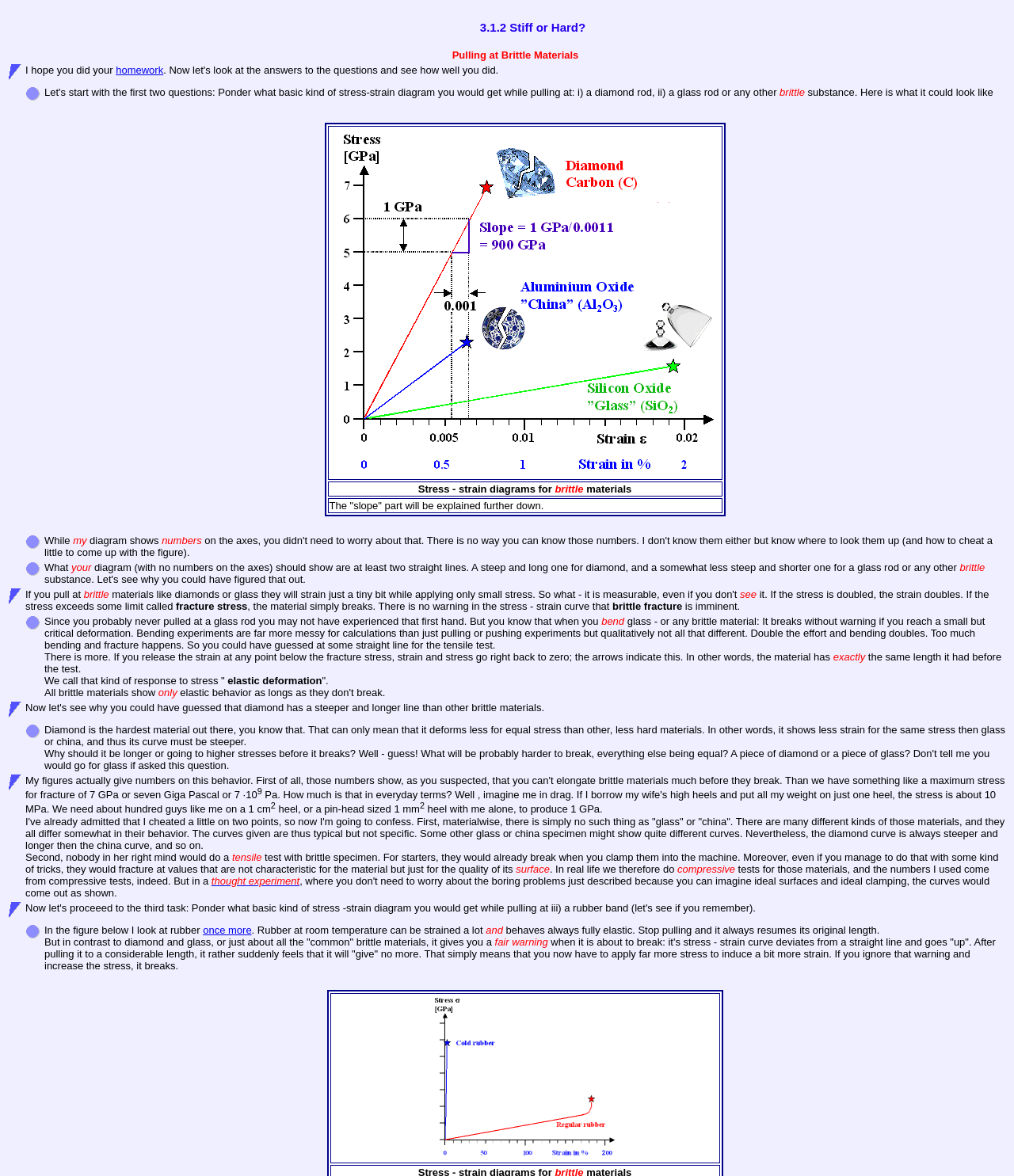What type of deformation do brittle materials exhibit?
Provide a one-word or short-phrase answer based on the image.

Elastic deformation